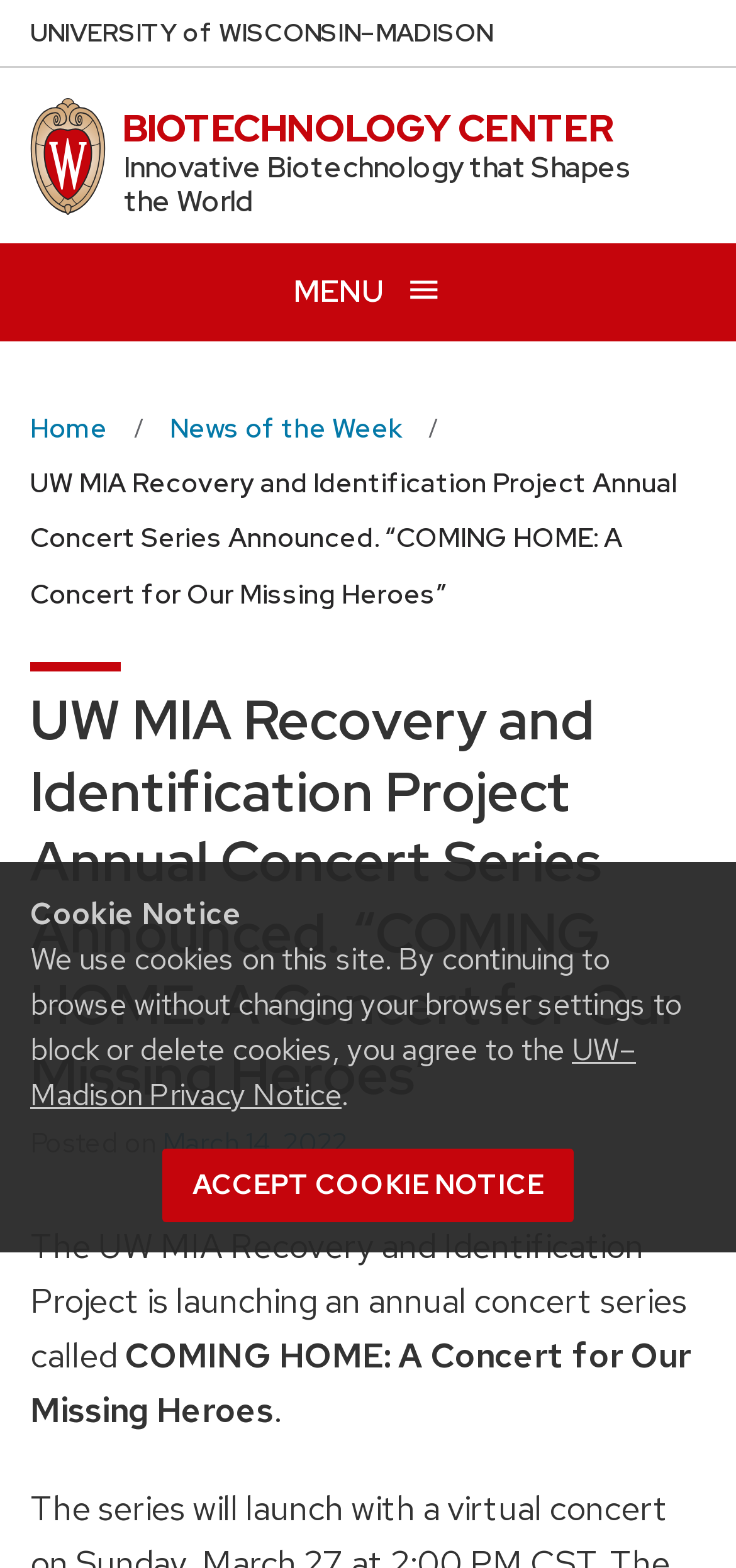What is the name of the project launching the concert series?
Please use the image to provide a one-word or short phrase answer.

UW MIA Recovery and Identification Project